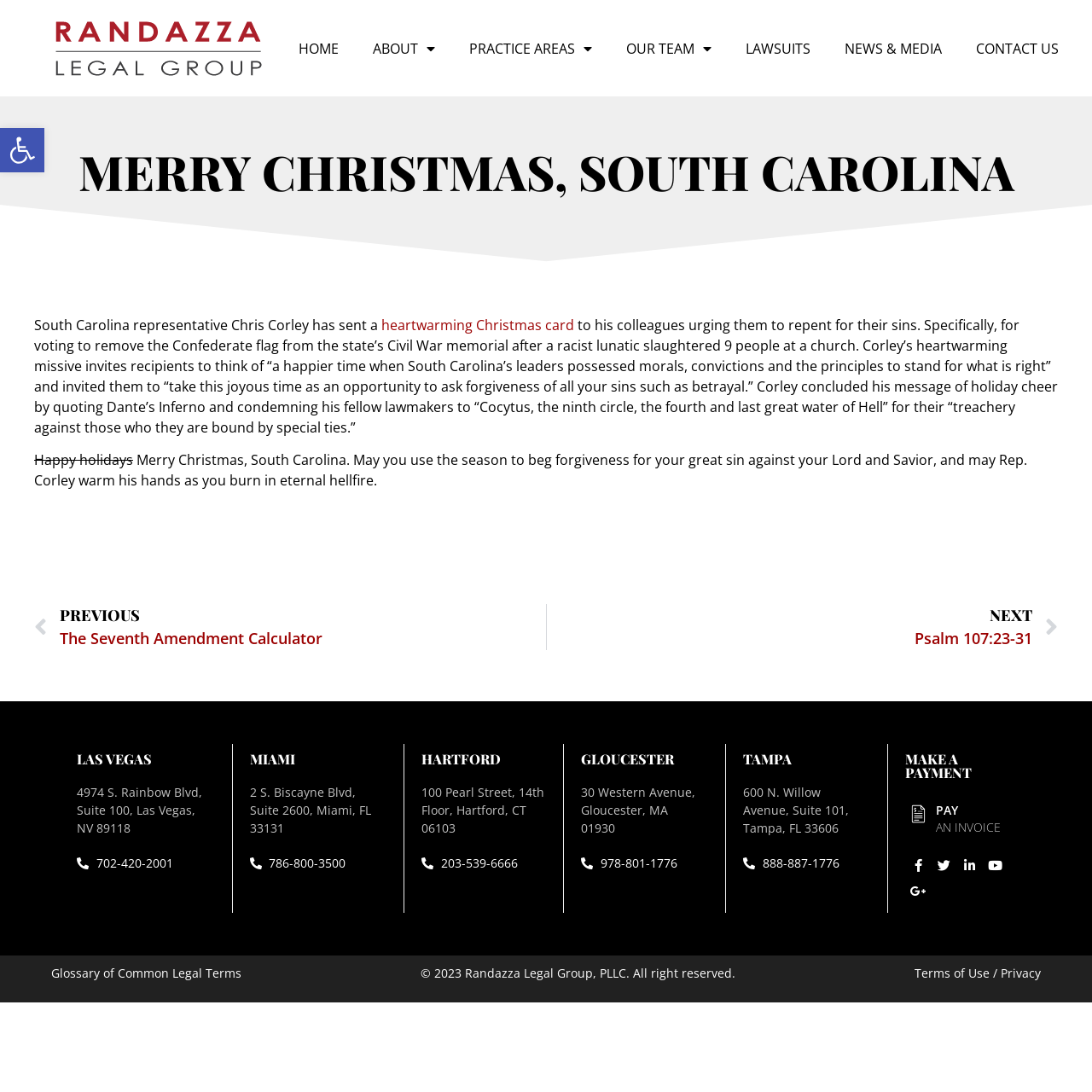Please locate the bounding box coordinates of the element's region that needs to be clicked to follow the instruction: "Open the 'Accessibility Tools' button". The bounding box coordinates should be provided as four float numbers between 0 and 1, i.e., [left, top, right, bottom].

[0.0, 0.117, 0.041, 0.158]